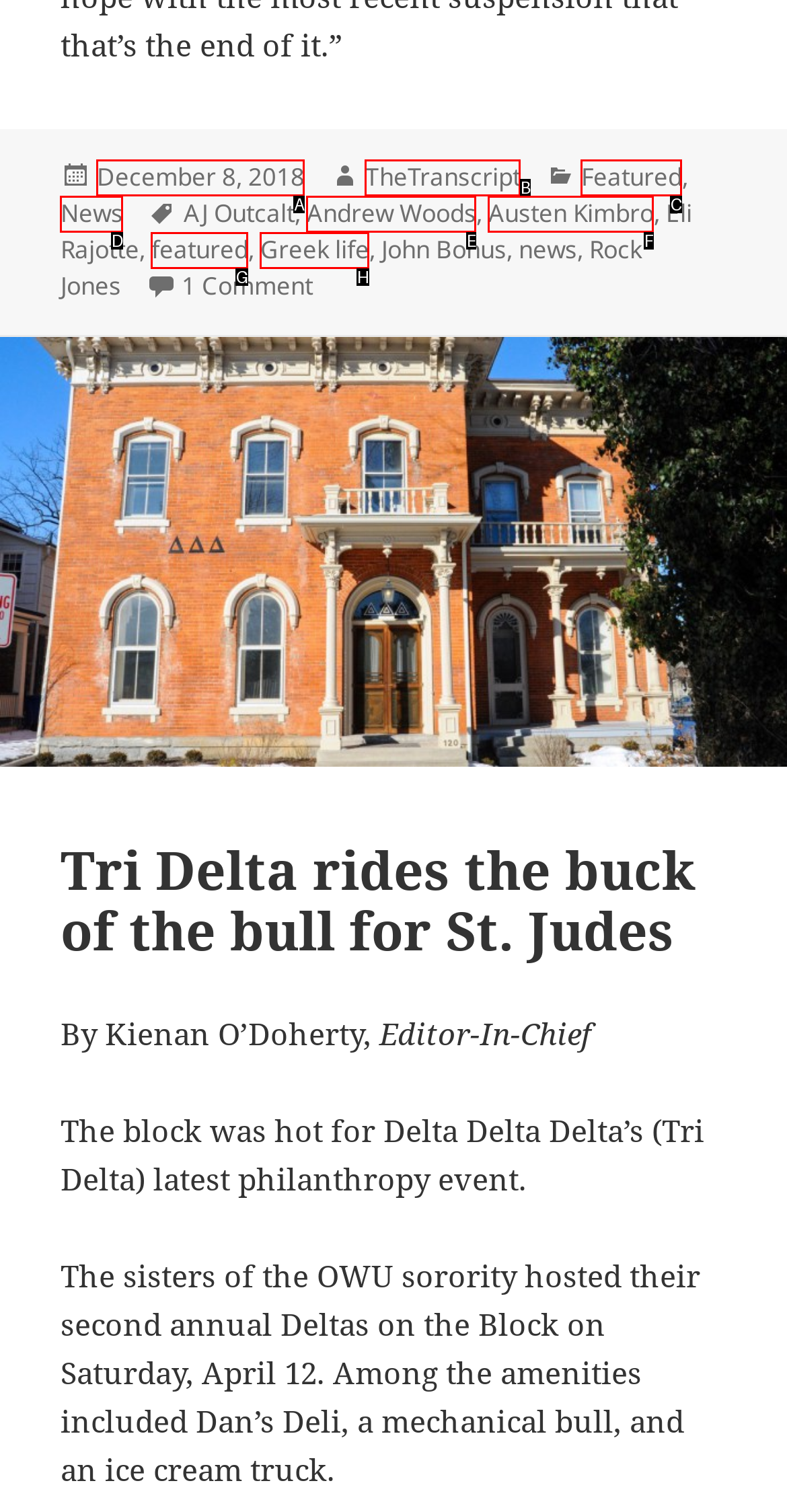Choose the option that matches the following description: December 8, 2018September 19, 2023
Answer with the letter of the correct option.

A